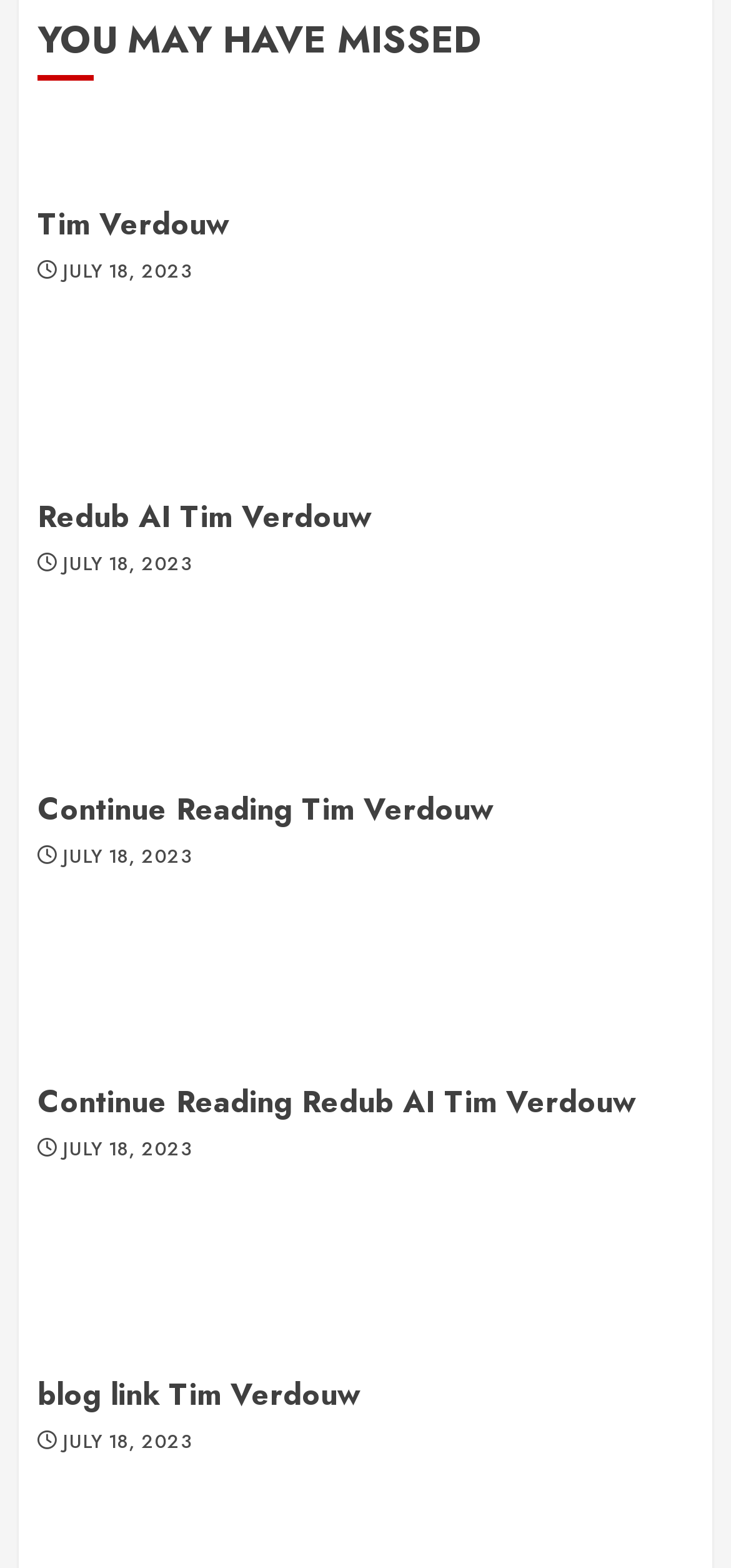Please identify the bounding box coordinates of the clickable area that will fulfill the following instruction: "continue reading Tim Verdouw's post". The coordinates should be in the format of four float numbers between 0 and 1, i.e., [left, top, right, bottom].

[0.051, 0.502, 0.674, 0.531]